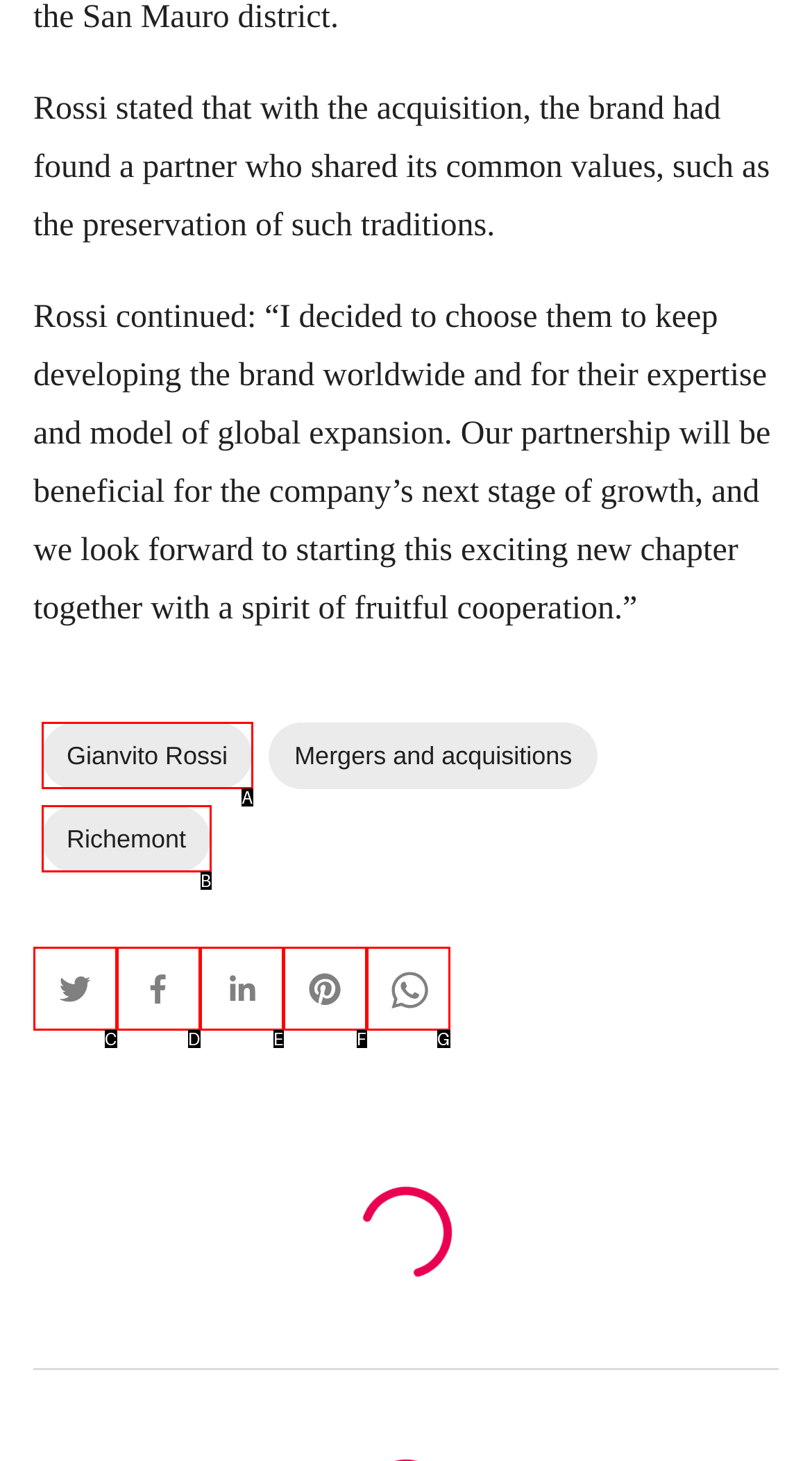Please select the letter of the HTML element that fits the description: Richemont. Answer with the option's letter directly.

B